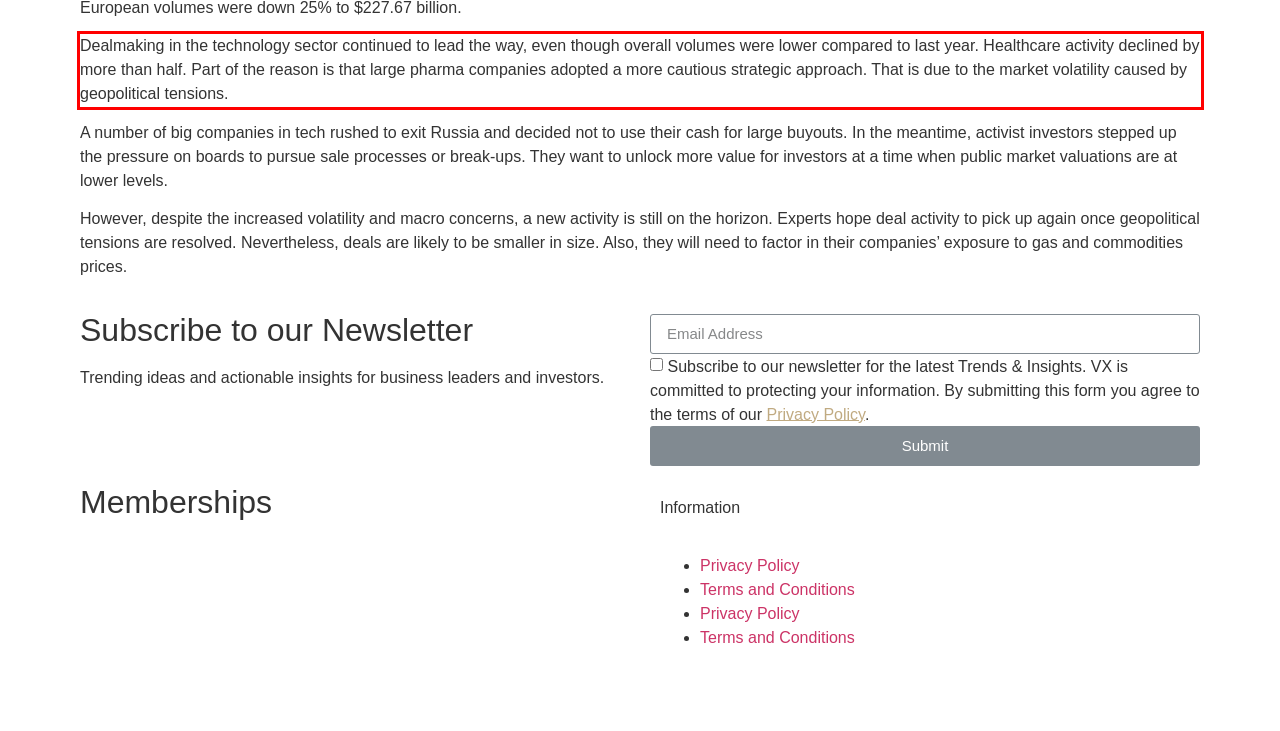Identify the text inside the red bounding box on the provided webpage screenshot by performing OCR.

Dealmaking in the technology sector continued to lead the way, even though overall volumes were lower compared to last year. Healthcare activity declined by more than half. Part of the reason is that large pharma companies adopted a more cautious strategic approach. That is due to the market volatility caused by geopolitical tensions.